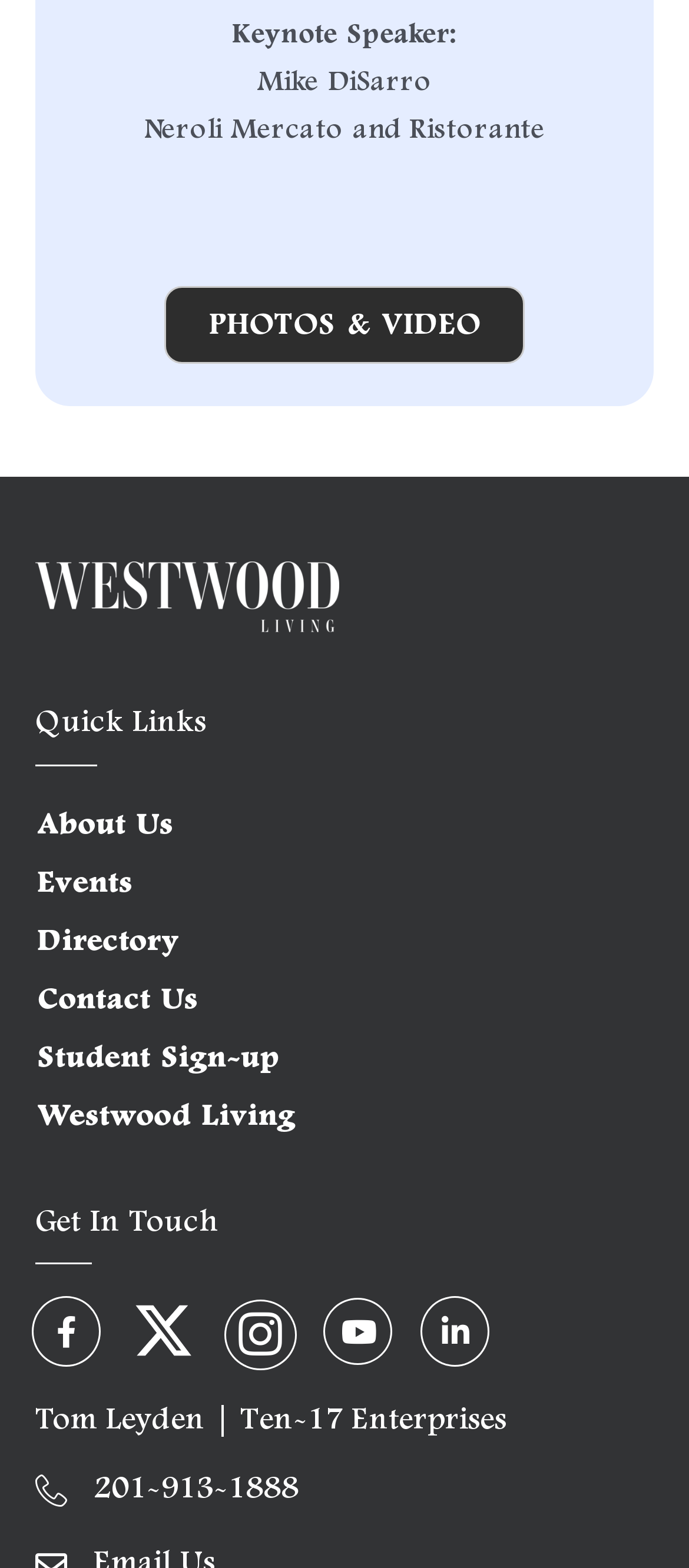Find the bounding box coordinates of the clickable area required to complete the following action: "Call 201-913-1888".

[0.136, 0.935, 0.433, 0.966]